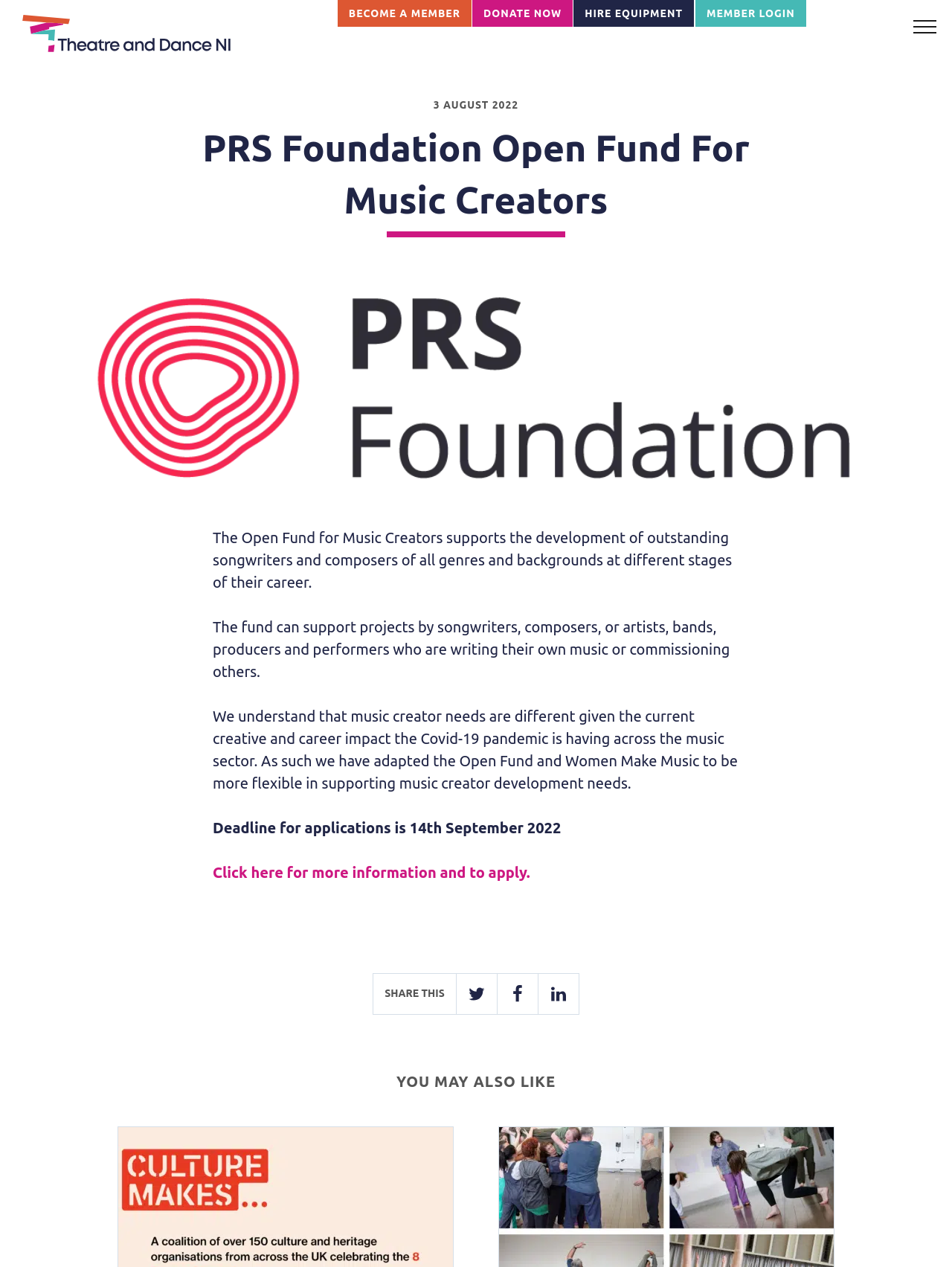Locate the bounding box coordinates of the element to click to perform the following action: 'Click the 'Menu' button'. The coordinates should be given as four float values between 0 and 1, in the form of [left, top, right, bottom].

[0.955, 0.009, 0.988, 0.026]